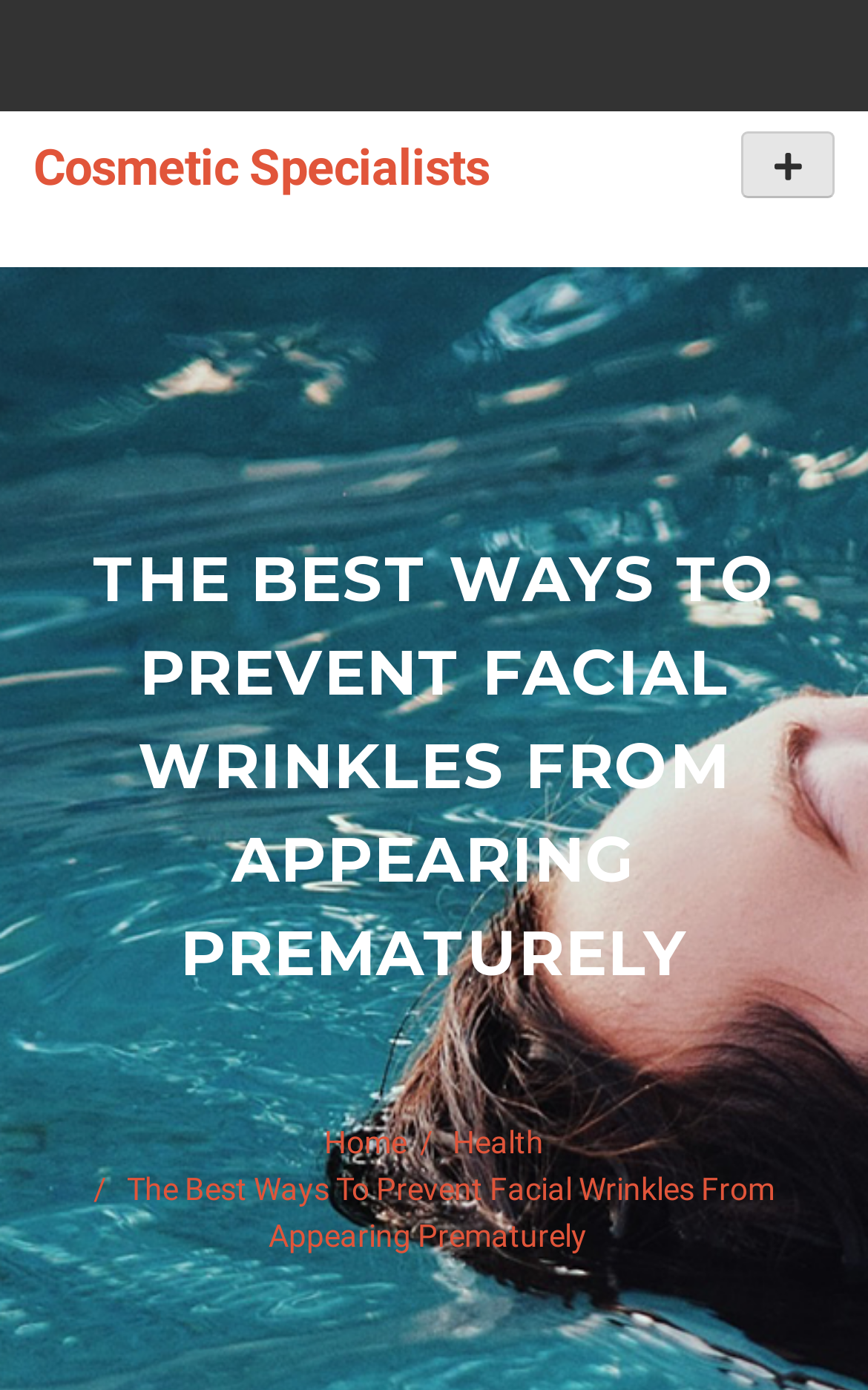Answer briefly with one word or phrase:
What is the topic of the webpage related to?

Health